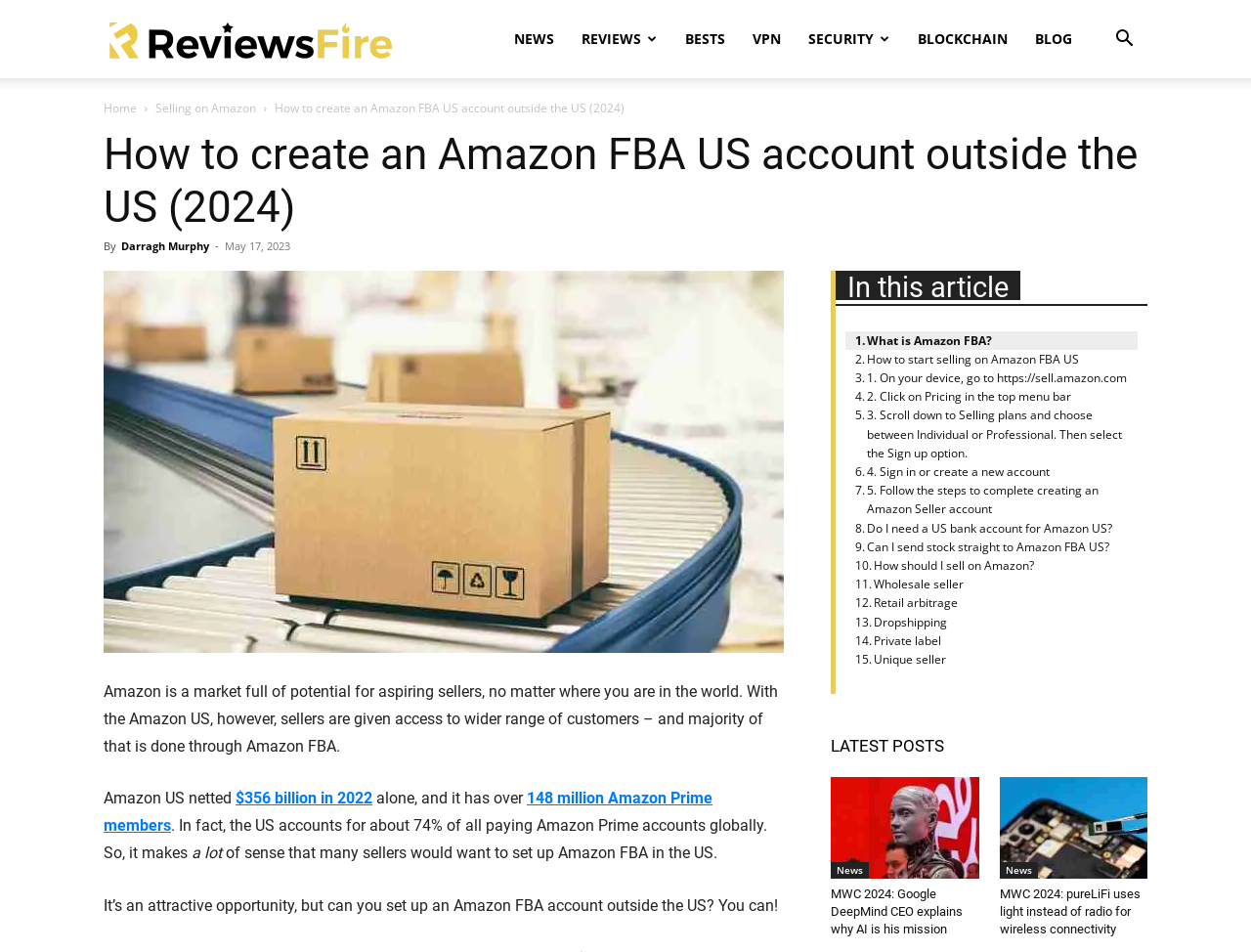What is the name of the website?
Please give a well-detailed answer to the question.

I determined the answer by looking at the static text element 'ReviewsFire' located at the top of the webpage, which is likely to be the website's name.